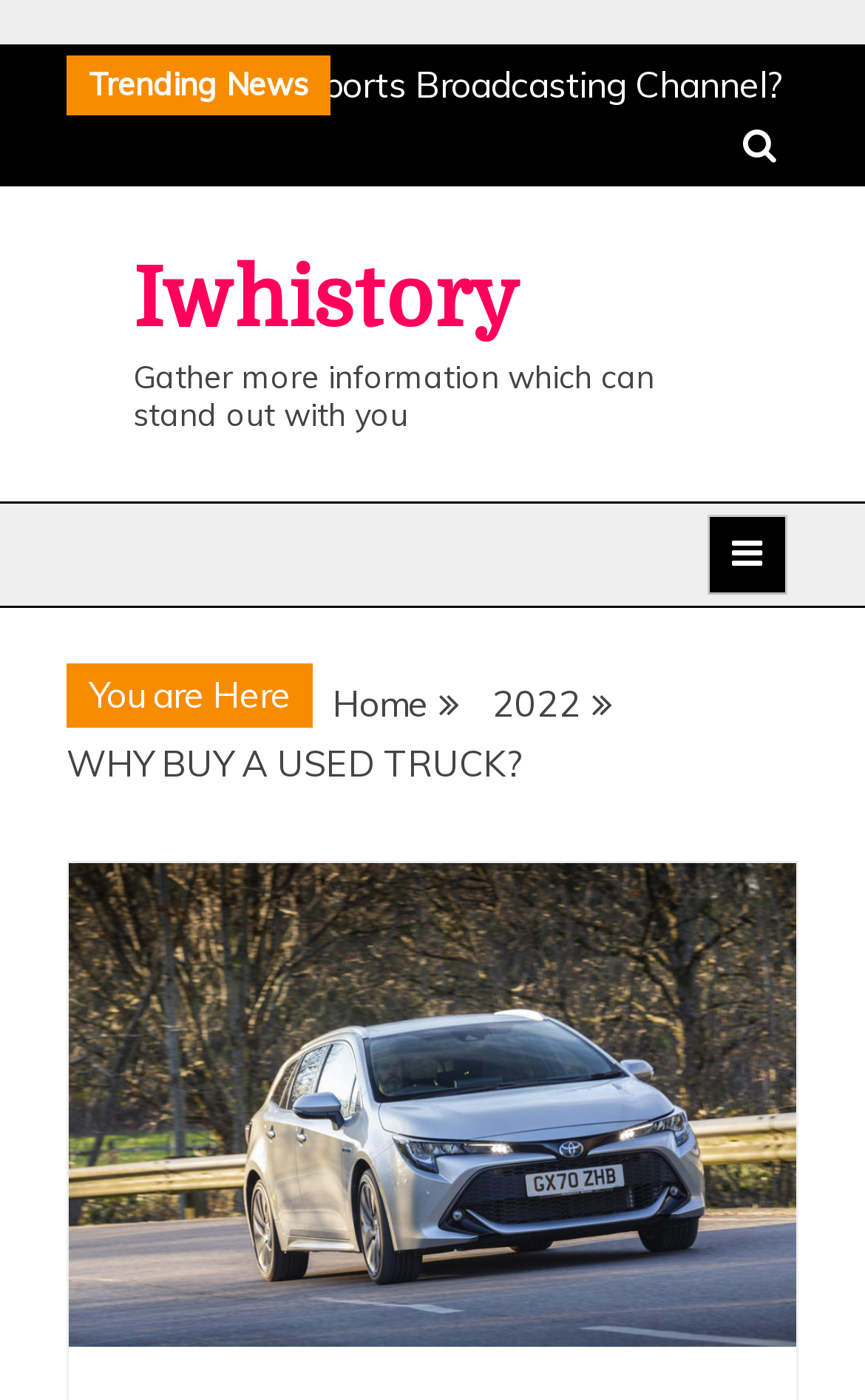What is the topic of the main content on this webpage?
Provide a detailed and extensive answer to the question.

I looked at the image element with the description 'WHY BUY A USED TRUCK?' at coordinates [0.079, 0.617, 0.921, 0.961] and found that it is likely the main content of the webpage. The topic of this content is 'Why buy a used truck'.